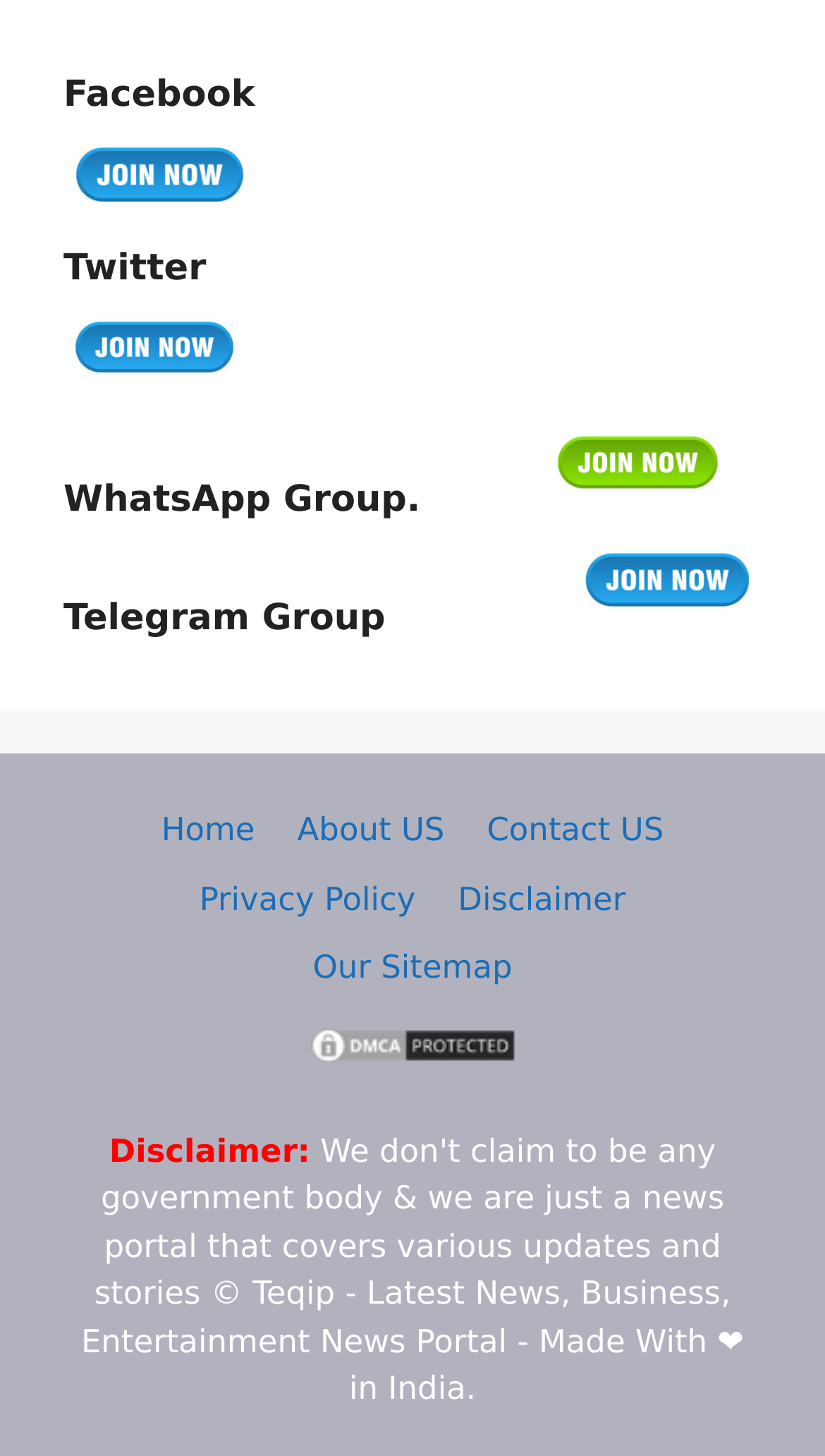Pinpoint the bounding box coordinates of the area that should be clicked to complete the following instruction: "Click on Facebook link". The coordinates must be given as four float numbers between 0 and 1, i.e., [left, top, right, bottom].

[0.077, 0.133, 0.31, 0.162]